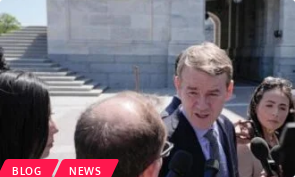Describe the image thoroughly, including all noticeable details.

In this image, a group of reporters surrounds a prominent figure, likely a government official, as he addresses questions following a public event. The scene captures the intensity of a press interaction, with microphones aimed at the individual who looks engaged in conversation. The background features stone steps, suggesting a location of significance, like a government building. The image is marked by a banner indicating sections for "BLOG" and "NEWS," highlighting the media context of the situation. This moment reflects the dynamic nature of political discourse and the media's role in reporting current events.